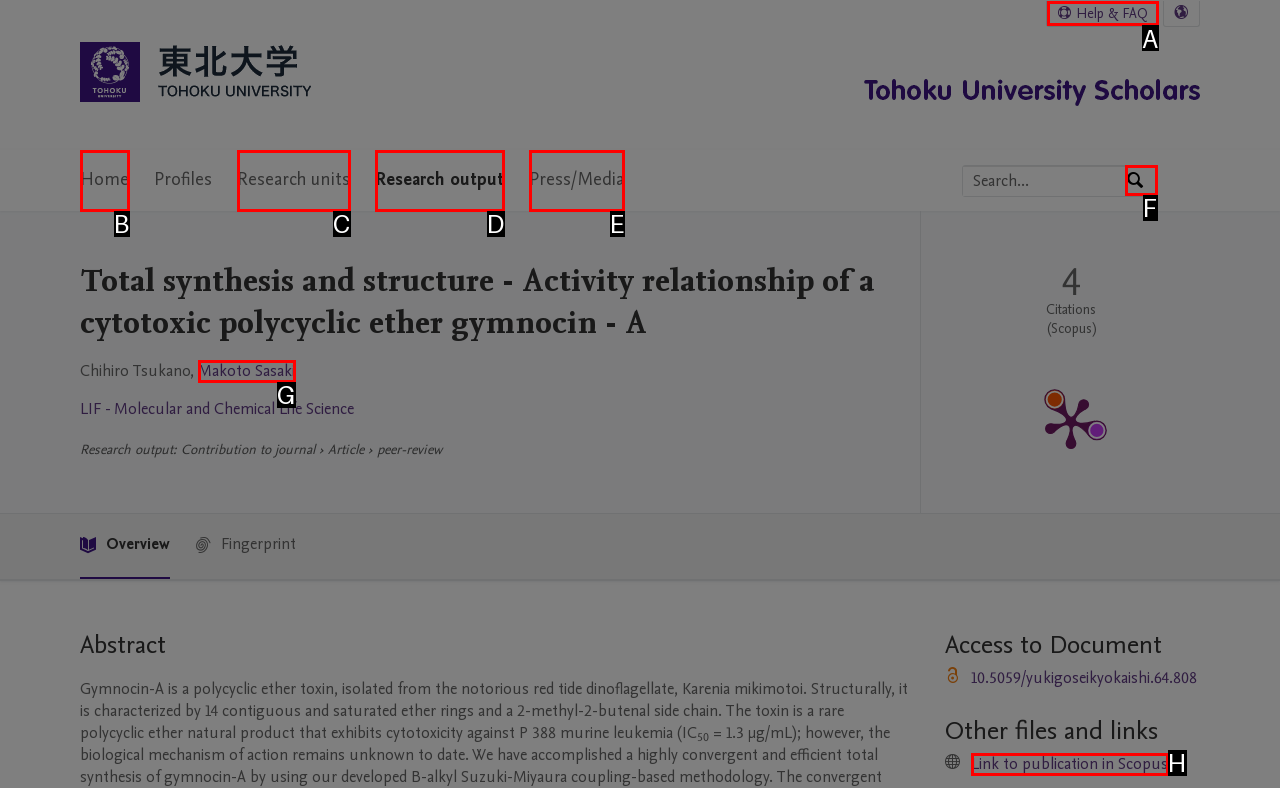Given the description: Help & FAQ, select the HTML element that matches it best. Reply with the letter of the chosen option directly.

A